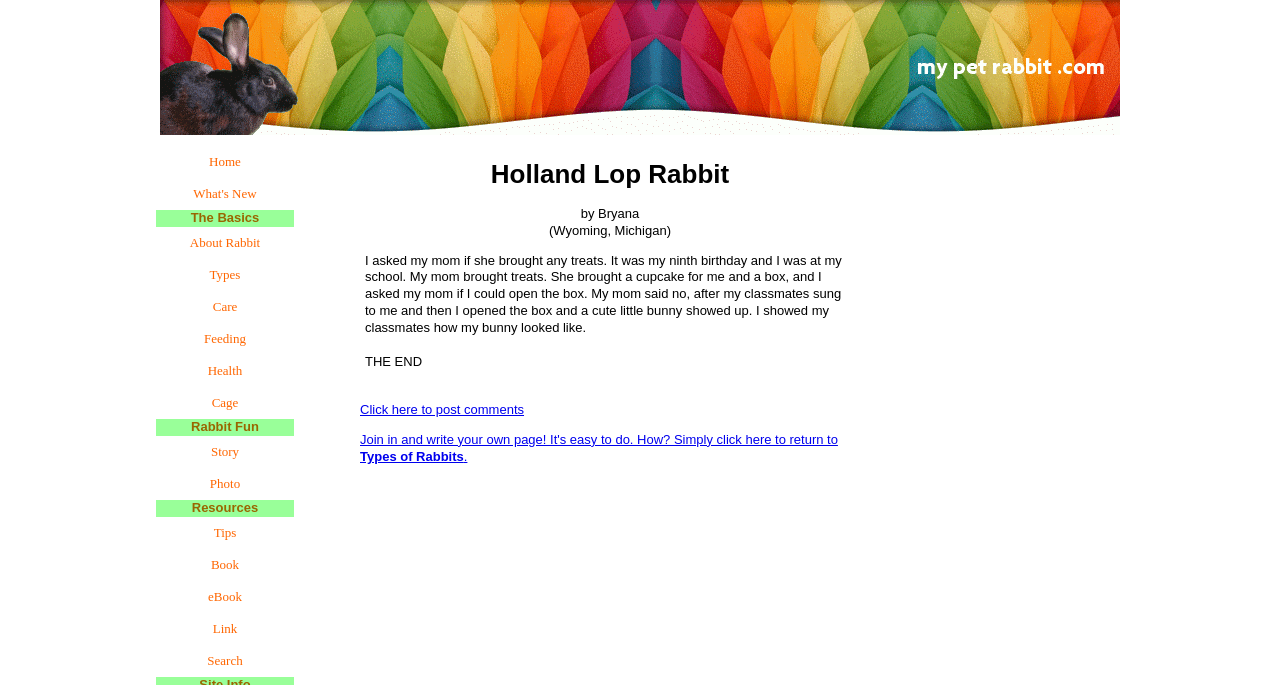Please specify the bounding box coordinates of the area that should be clicked to accomplish the following instruction: "go to the home page". The coordinates should consist of four float numbers between 0 and 1, i.e., [left, top, right, bottom].

[0.125, 0.213, 0.227, 0.26]